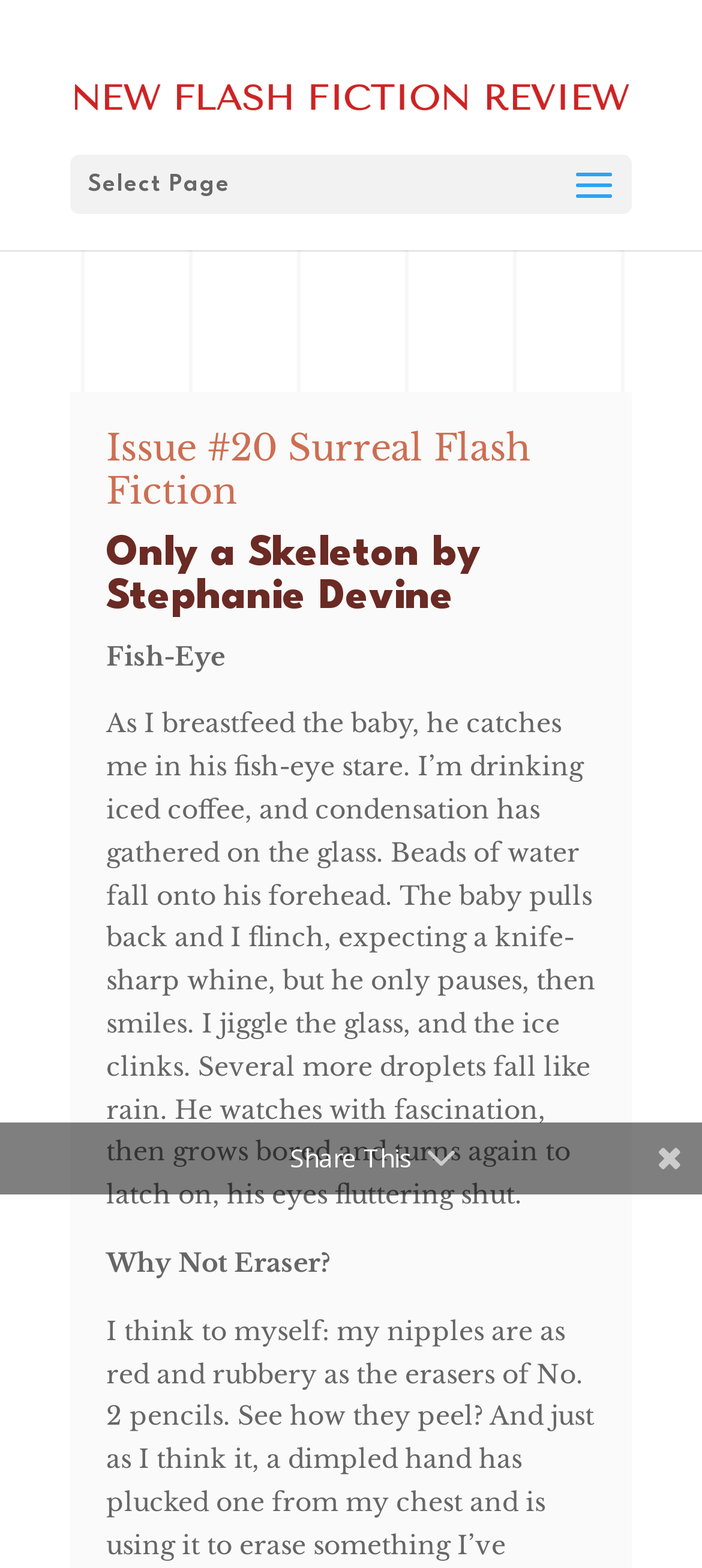Using details from the image, please answer the following question comprehensively:
What is the name of the issue of New Flash Fiction Review?

The question asks for the name of the issue, which can be found in the link element 'Issue #20 Surreal Flash Fiction' with bounding box coordinates [0.151, 0.272, 0.756, 0.327]. This element is a child of the root element and is located near the top of the page.